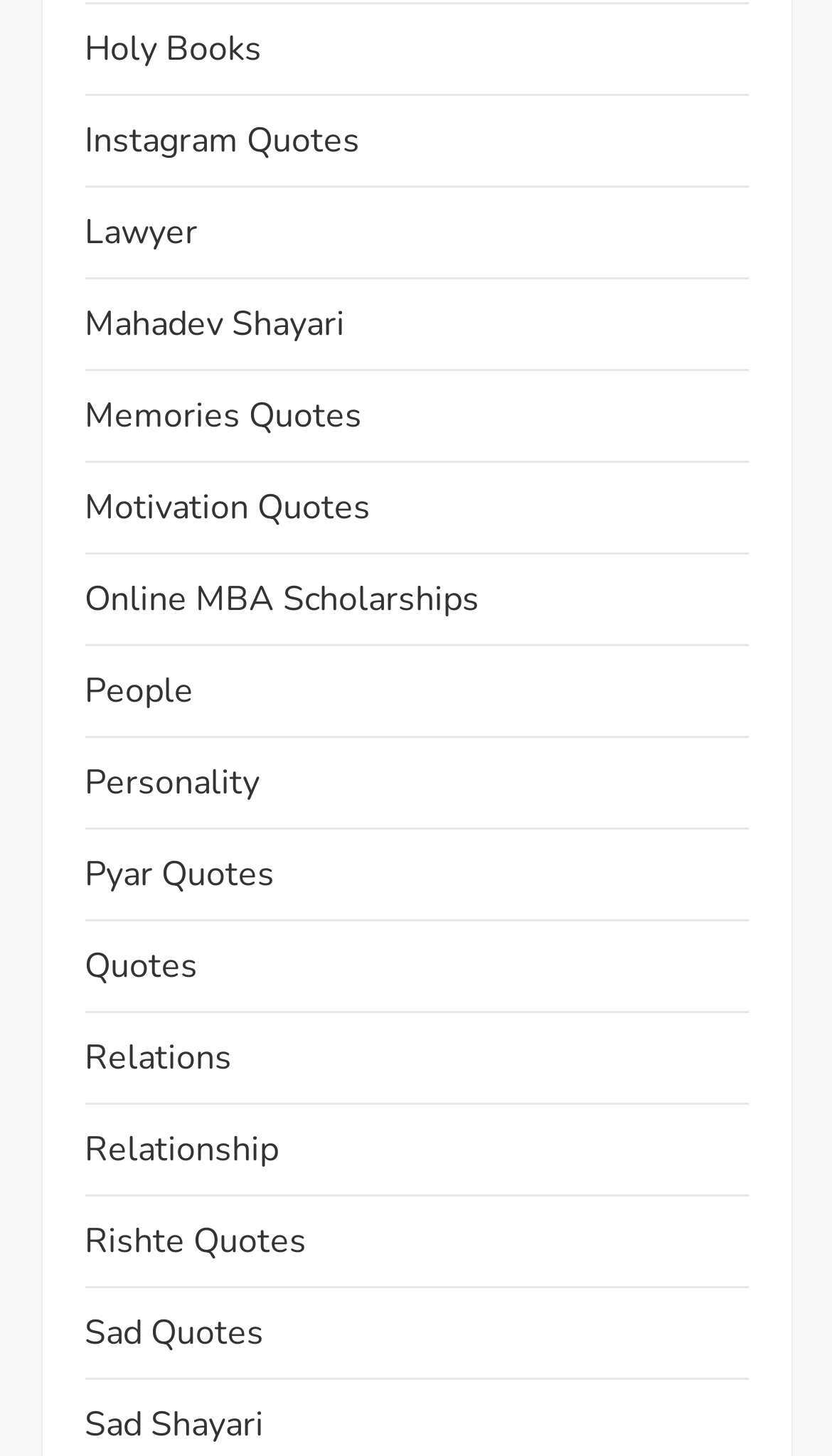Locate the bounding box of the UI element described in the following text: "Motivation quotes".

[0.101, 0.329, 0.445, 0.37]